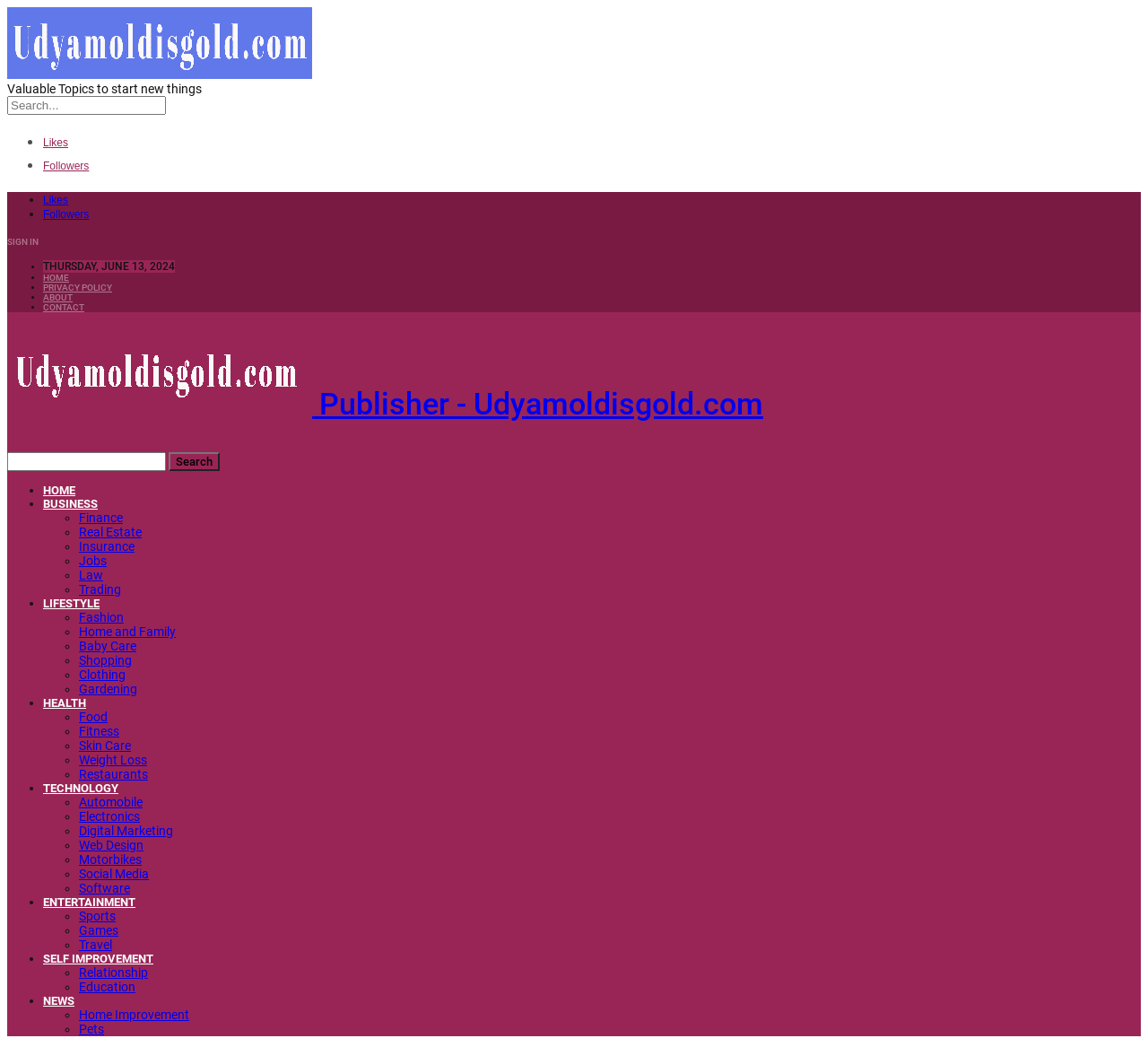Answer the question in a single word or phrase:
How many categories are listed on the webpage?

6